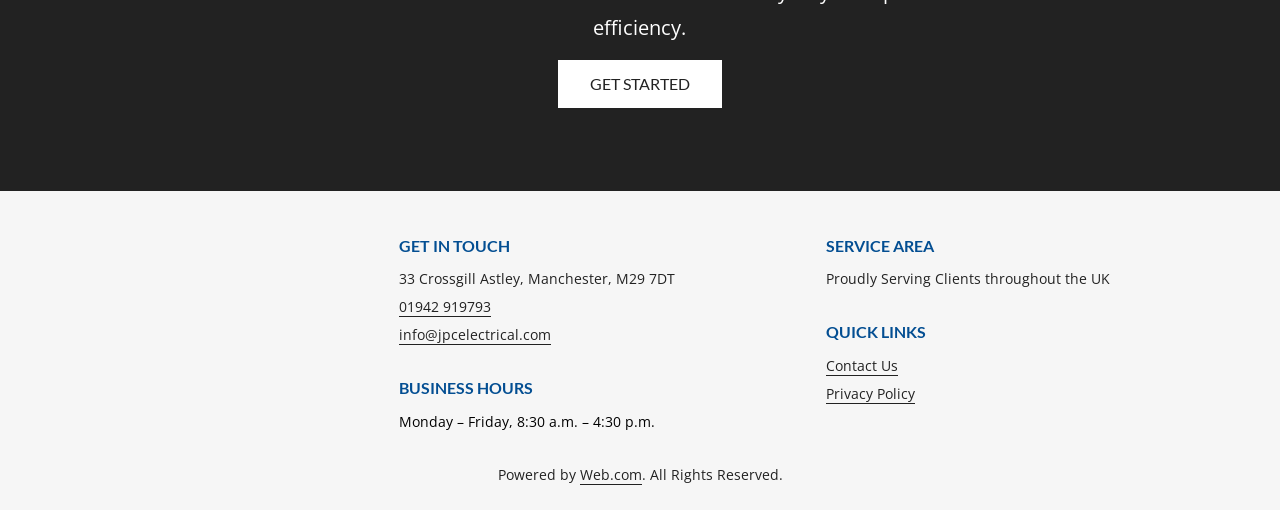What is the company's phone number?
Please answer the question as detailed as possible.

I found the phone number by looking at the 'GET IN TOUCH' section, where it is listed as a link.